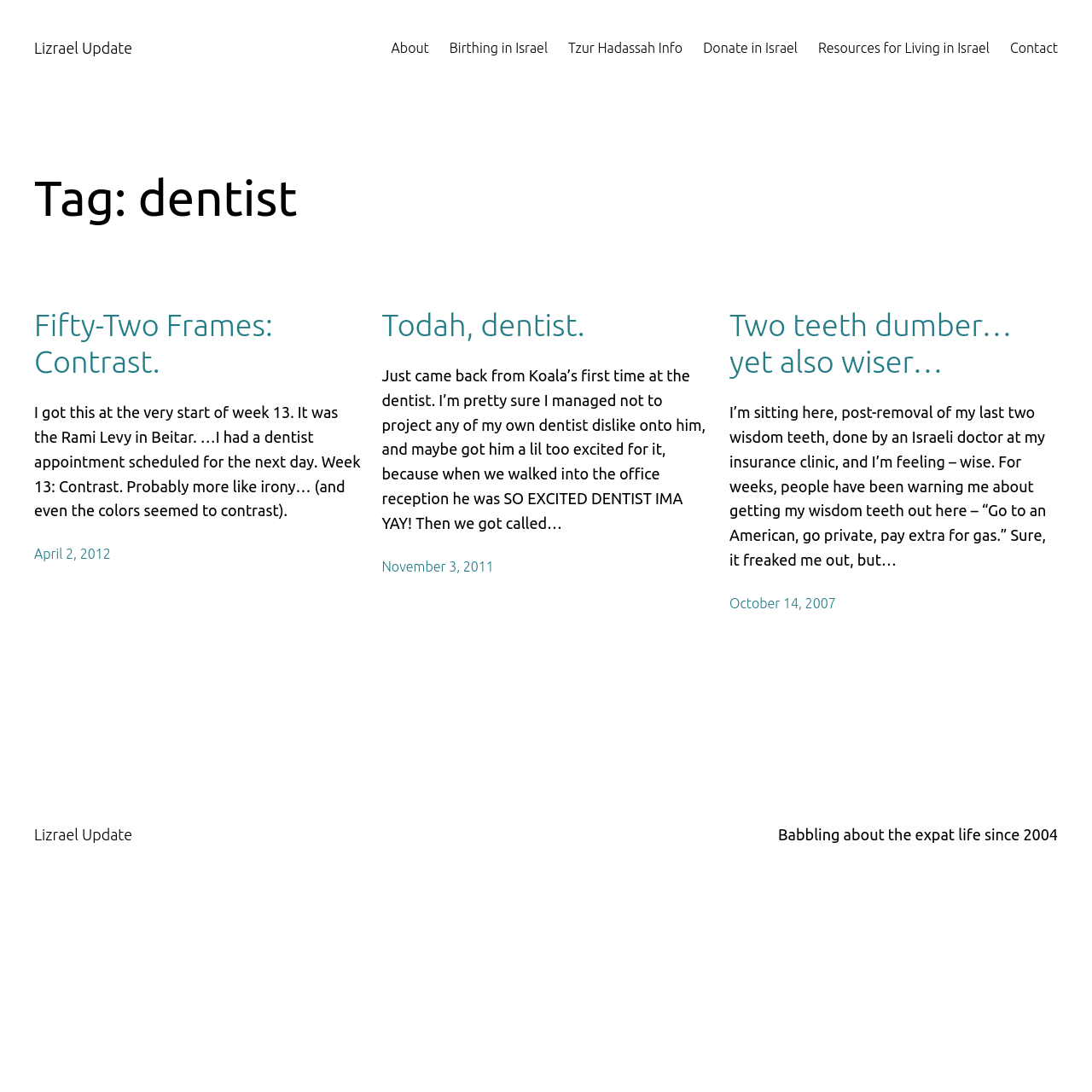Locate the bounding box coordinates of the item that should be clicked to fulfill the instruction: "Check the post titled Todah, dentist.".

[0.35, 0.28, 0.536, 0.314]